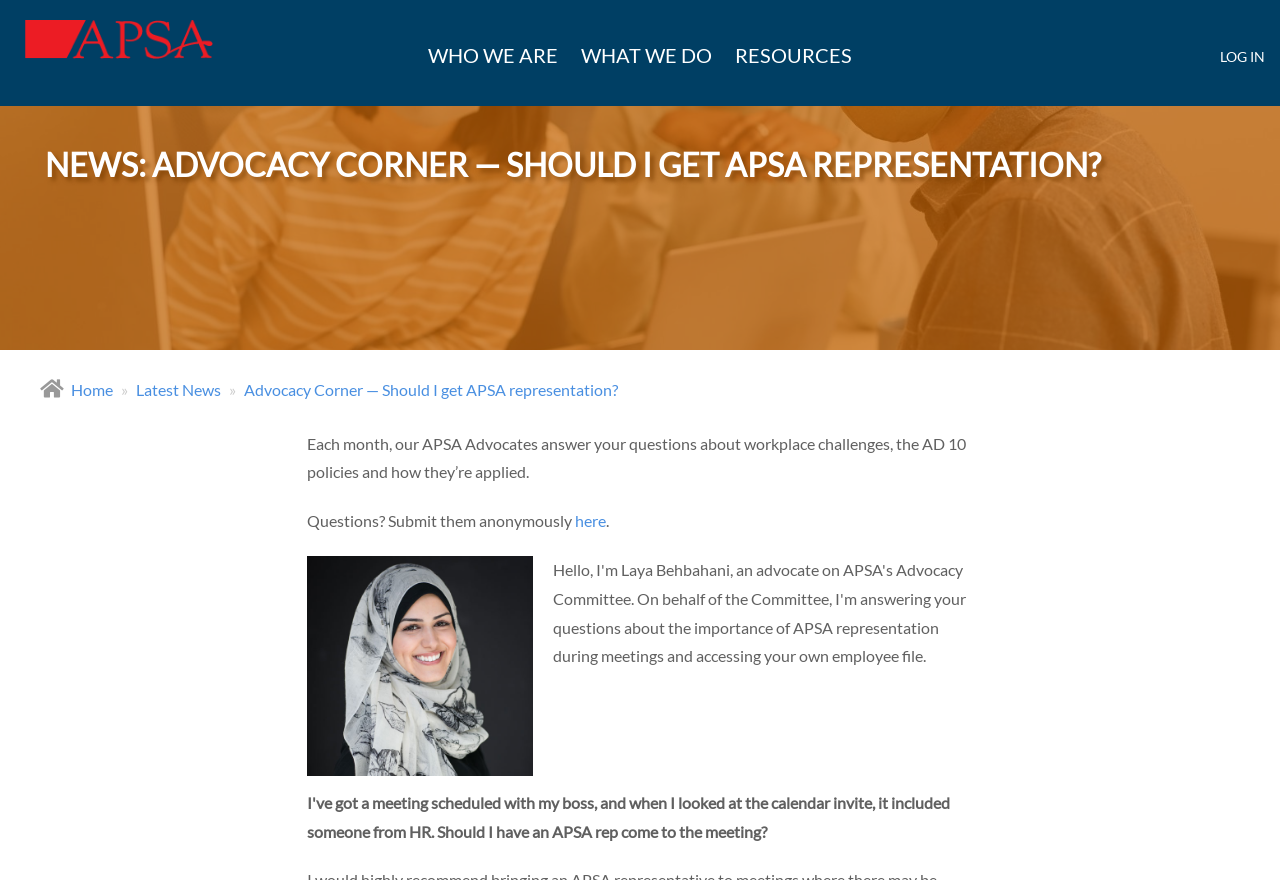Extract the bounding box coordinates for the UI element described by the text: "here". The coordinates should be in the form of [left, top, right, bottom] with values between 0 and 1.

[0.449, 0.581, 0.473, 0.602]